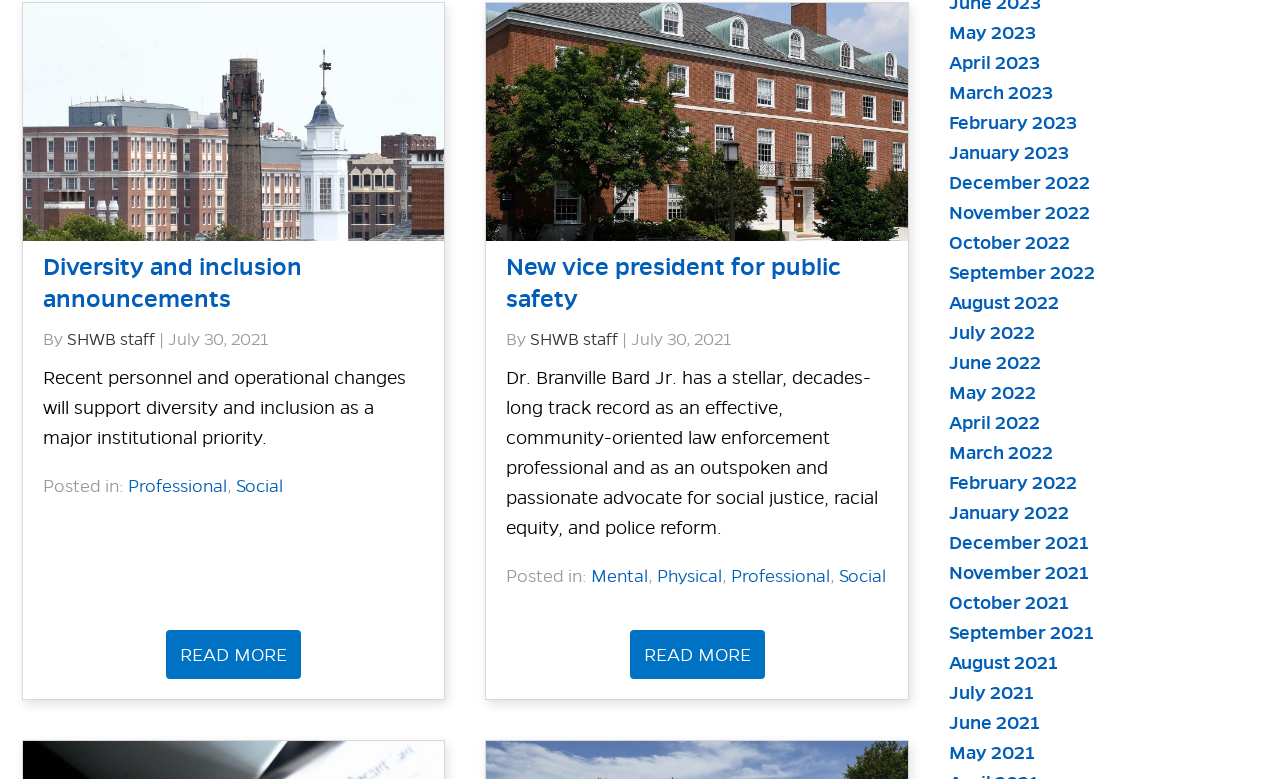Determine the bounding box coordinates of the section I need to click to execute the following instruction: "Go to July 2021". Provide the coordinates as four float numbers between 0 and 1, i.e., [left, top, right, bottom].

[0.742, 0.874, 0.808, 0.903]